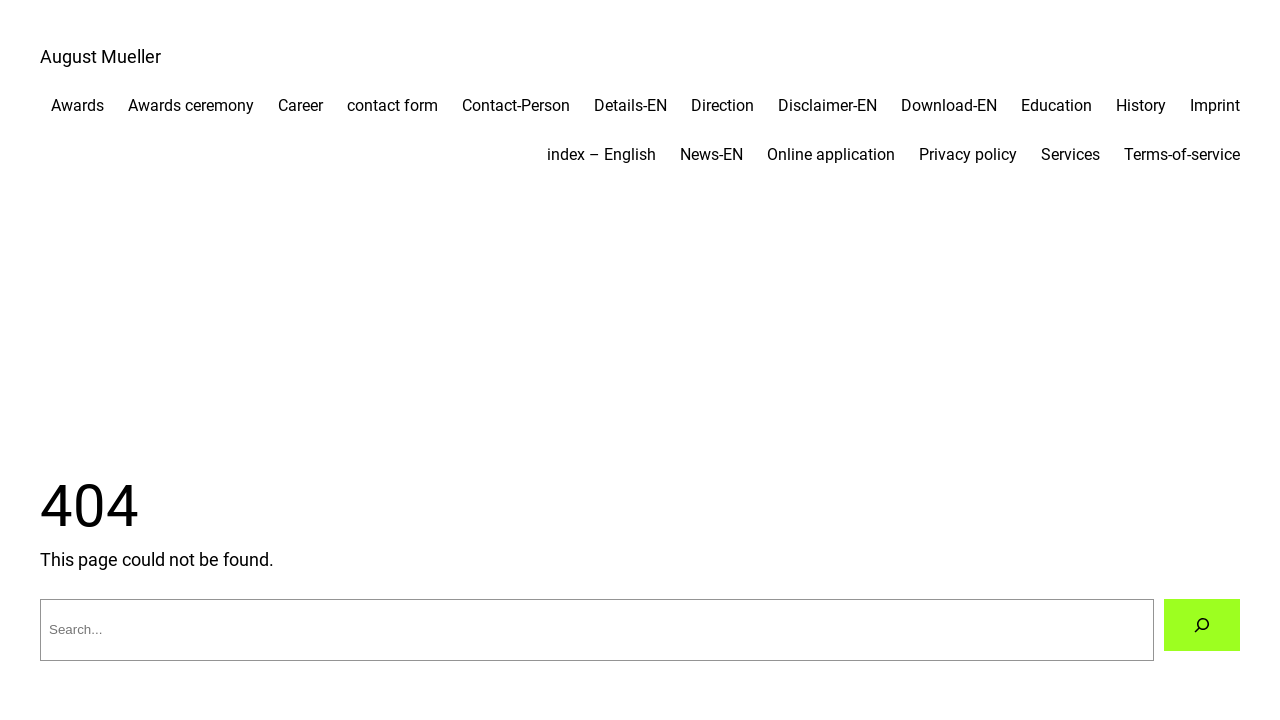Locate the bounding box coordinates of the area where you should click to accomplish the instruction: "go to August Mueller's homepage".

[0.031, 0.063, 0.126, 0.092]